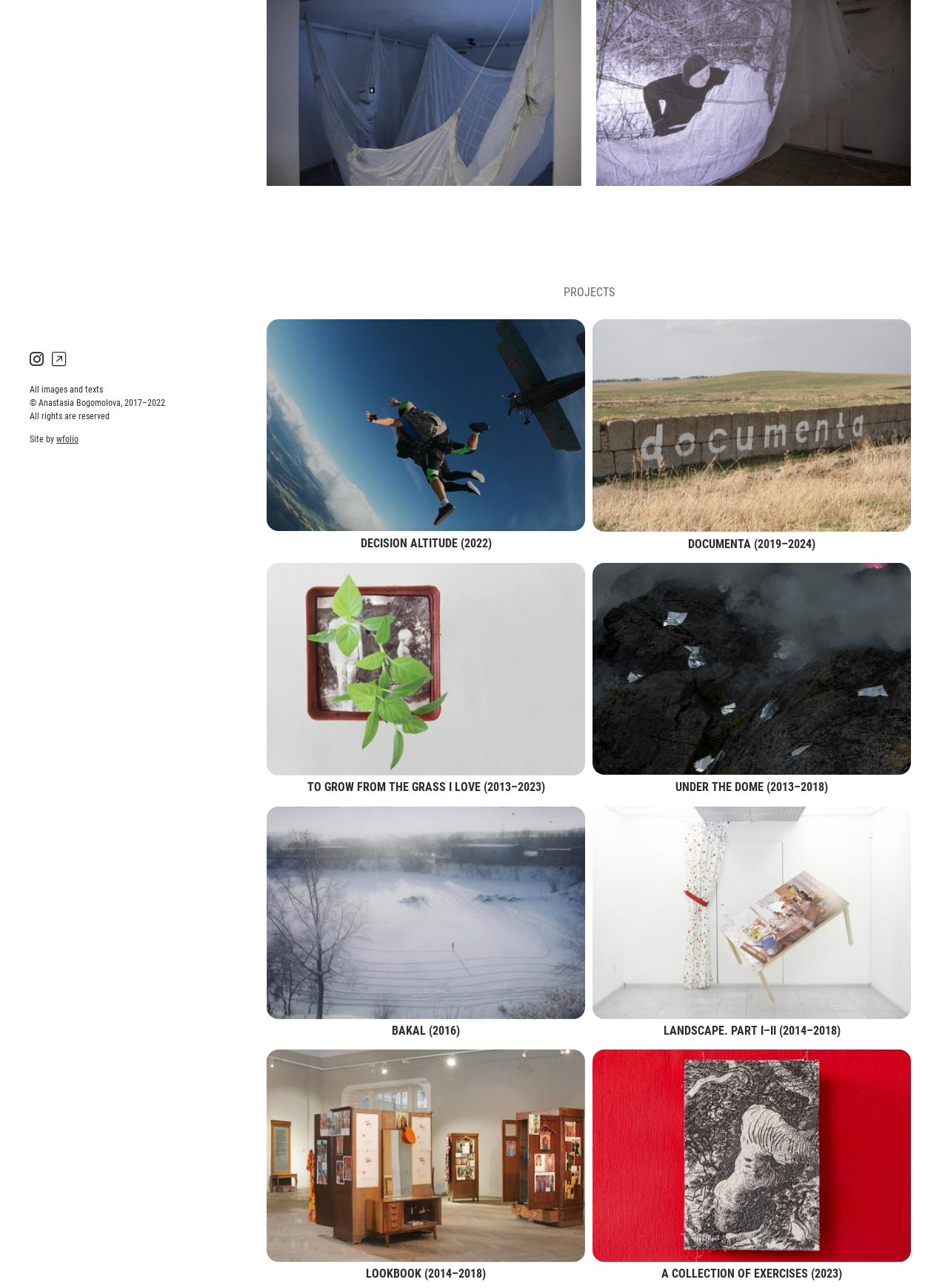Determine the bounding box coordinates of the UI element described by: "A Collection of Exercises (2023)".

[0.625, 0.815, 0.961, 0.998]